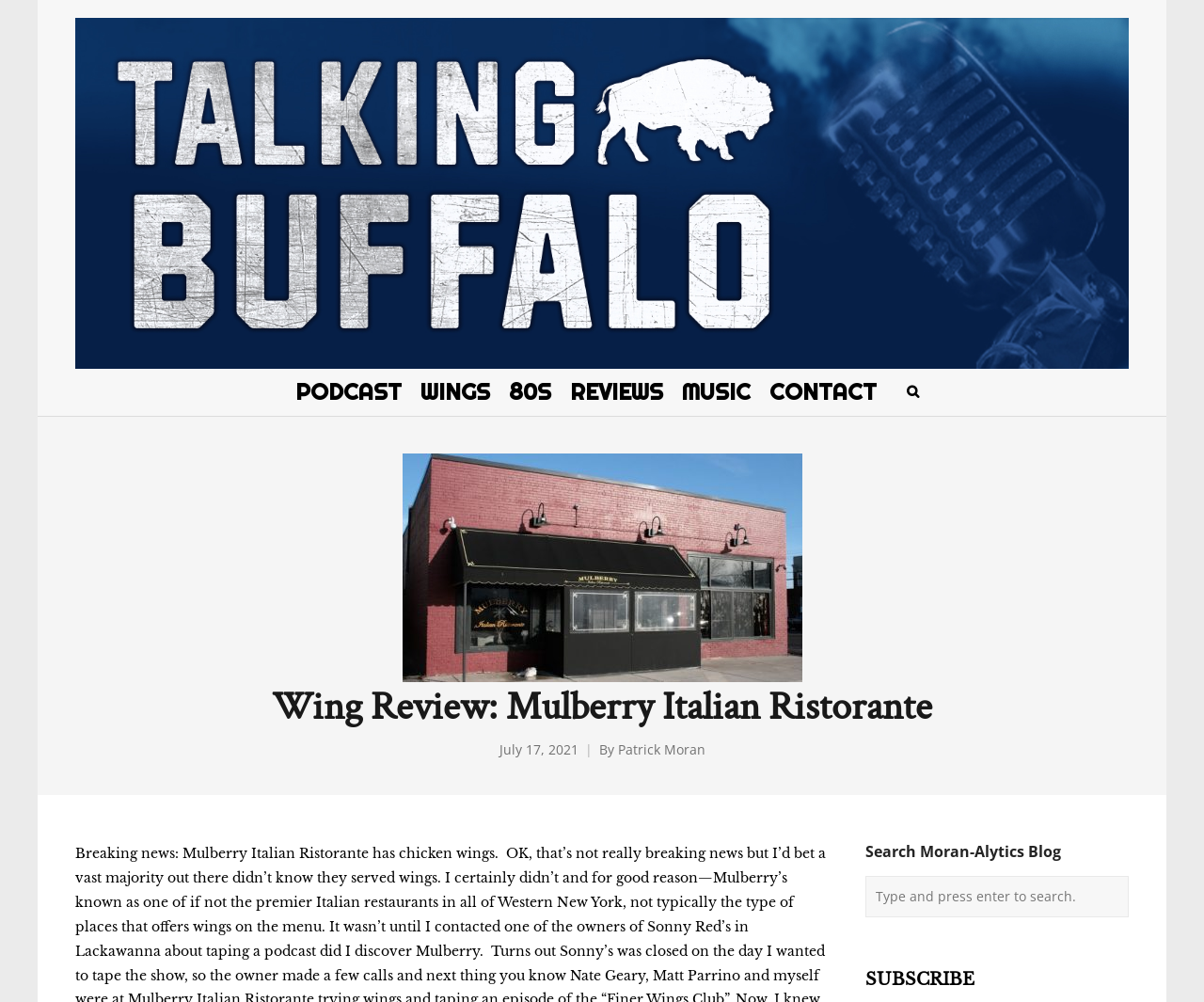Determine the coordinates of the bounding box that should be clicked to complete the instruction: "Click on the MoranAlytics.com logo". The coordinates should be represented by four float numbers between 0 and 1: [left, top, right, bottom].

[0.062, 0.018, 0.938, 0.368]